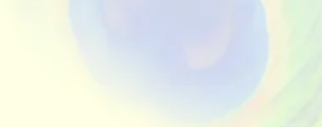Describe thoroughly the contents of the image.

The image, positioned prominently within the section titled "DAILY PANCHANG," displays a soft, ethereal design characterized by gentle hues of blue and cream. This tranquil backdrop aligns with the theme of spiritual reflection and daily guidance found in the content surrounding it. The image serves to visually complement the text about the daily panchang, which is a traditional Hindu astrological calendar offering insights into the day's auspicious timings and rituals. Below this image, there is a call-to-action link inviting viewers to "Click for Free Panchang," encouraging engagement and further exploration of spiritual resources. The overall aesthetic fosters a serene atmosphere conducive to contemplation and connection with spiritual practices.